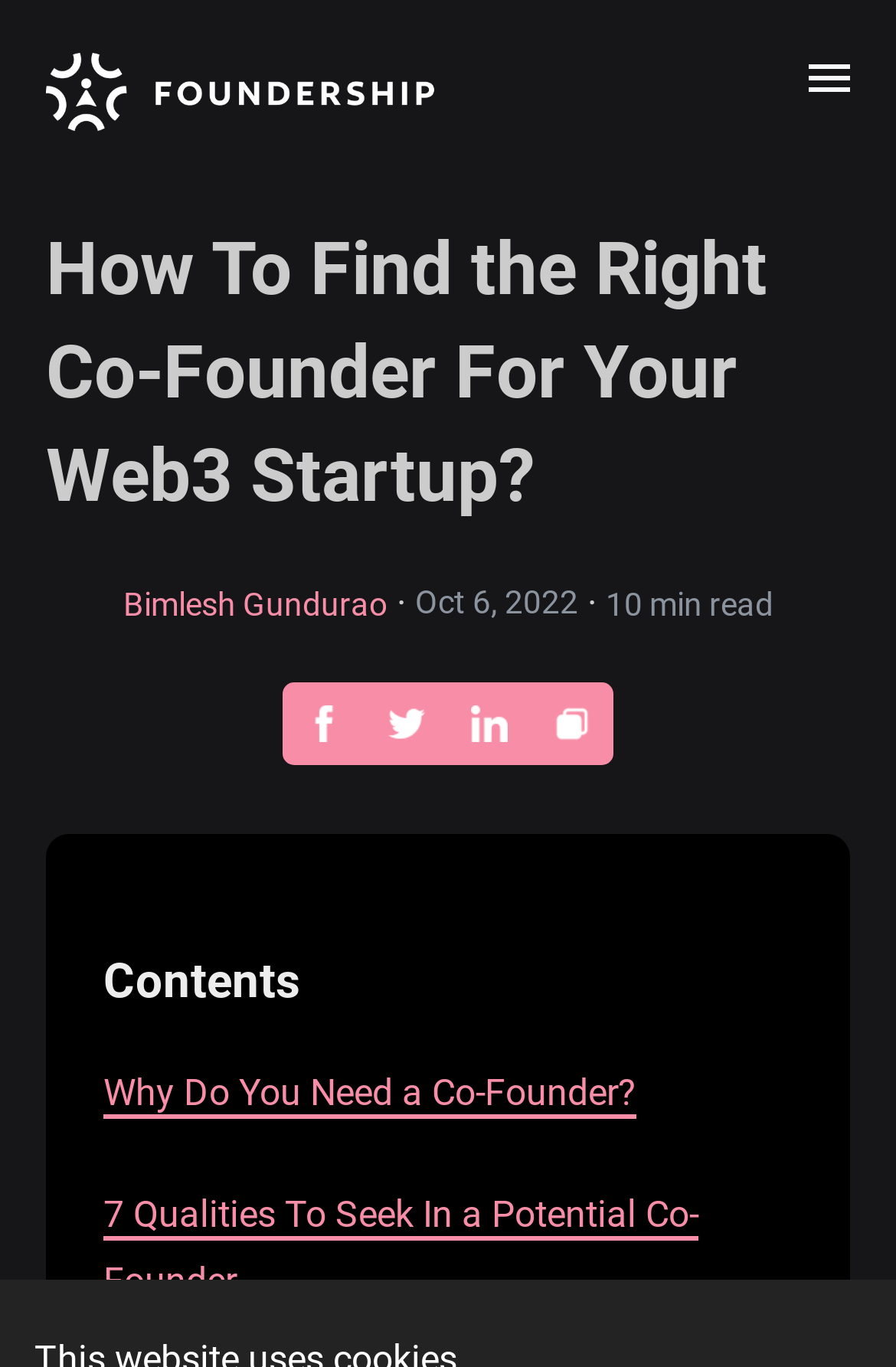Please find the bounding box coordinates for the clickable element needed to perform this instruction: "go to Foundership Blog".

[0.026, 0.008, 0.513, 0.134]